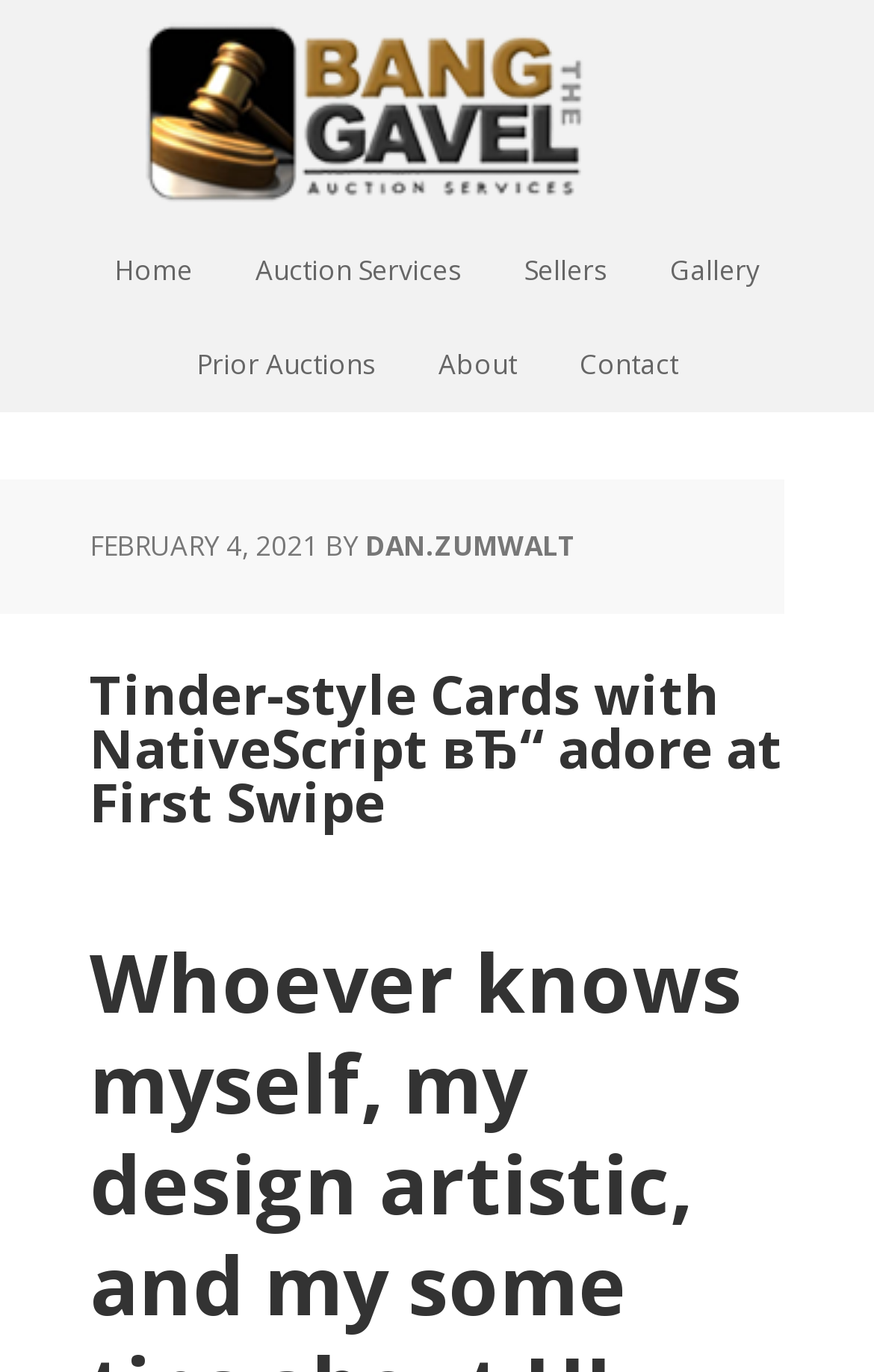Locate the bounding box of the UI element with the following description: "Bang The Gavel".

[0.167, 0.0, 0.833, 0.163]